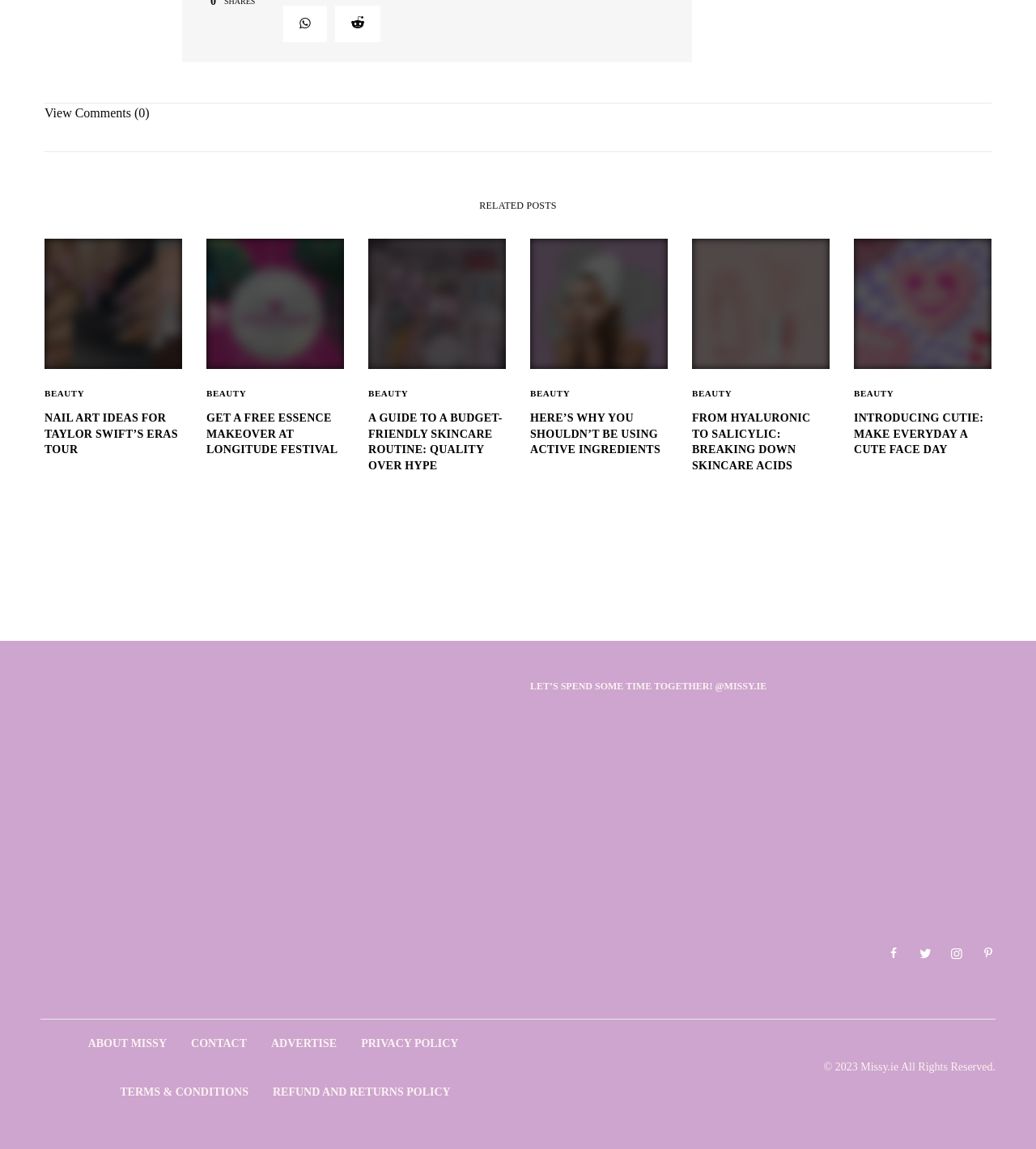Using the details from the image, please elaborate on the following question: What is the name of the website?

The website's name is 'Missy.ie' which is mentioned at the bottom of the webpage.